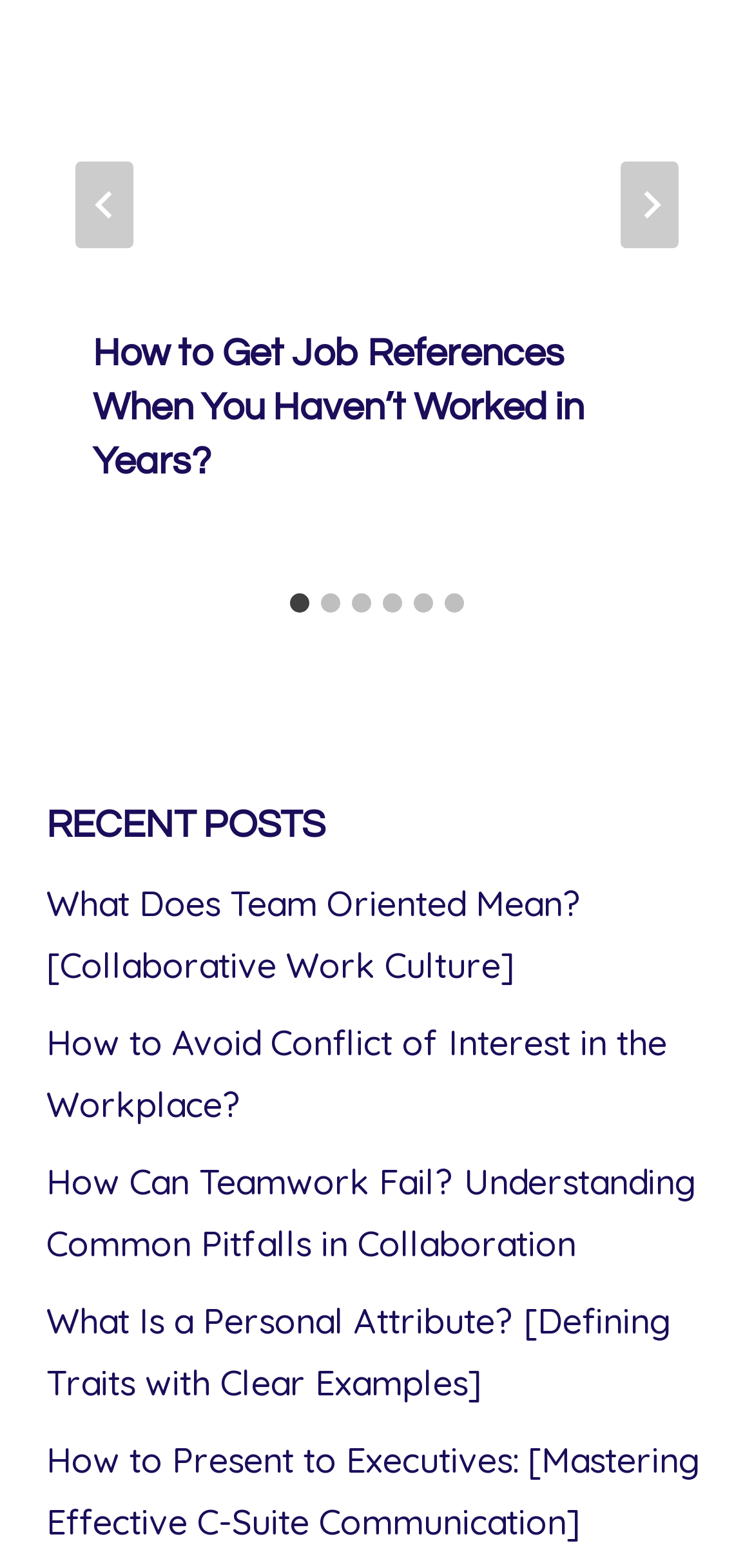Can you find the bounding box coordinates for the element to click on to achieve the instruction: "Click the link 'What Does Team Oriented Mean? [Collaborative Work Culture]'"?

[0.062, 0.562, 0.772, 0.63]